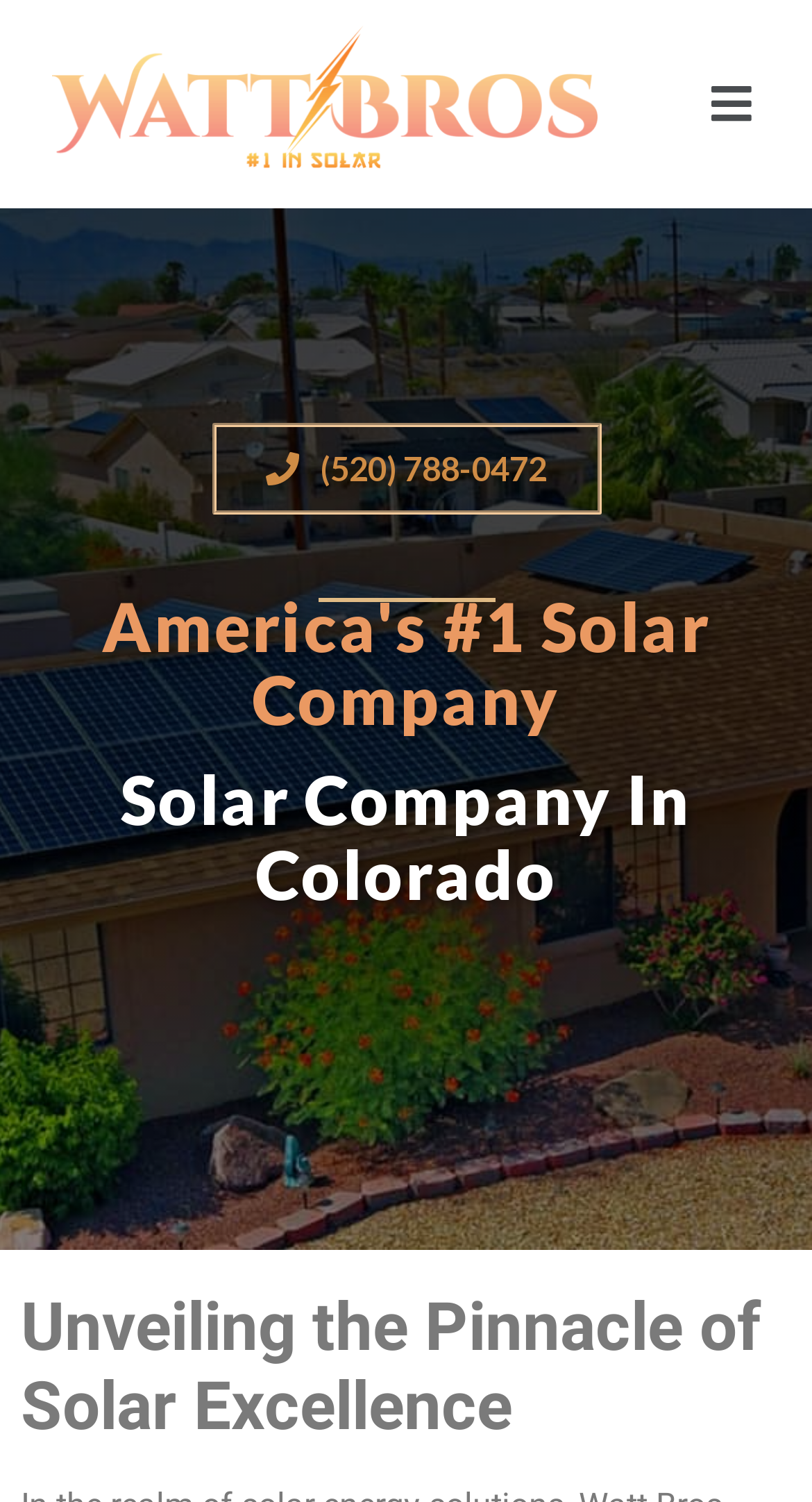What is the company name of the solar company?
Please craft a detailed and exhaustive response to the question.

I found the company name by looking at the root element which has the text 'Top Solar Company in Colorado | Watt Bros Solar', indicating that the company name is Watt Bros Solar.